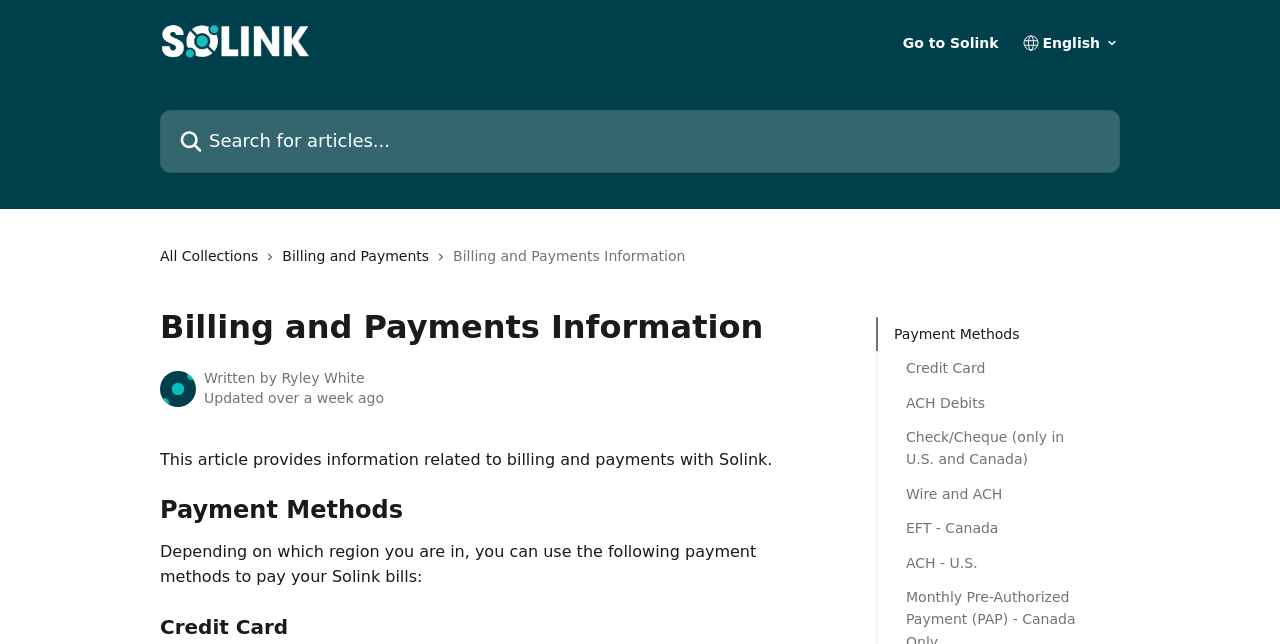Using a single word or phrase, answer the following question: 
When was this article last updated?

Over a week ago